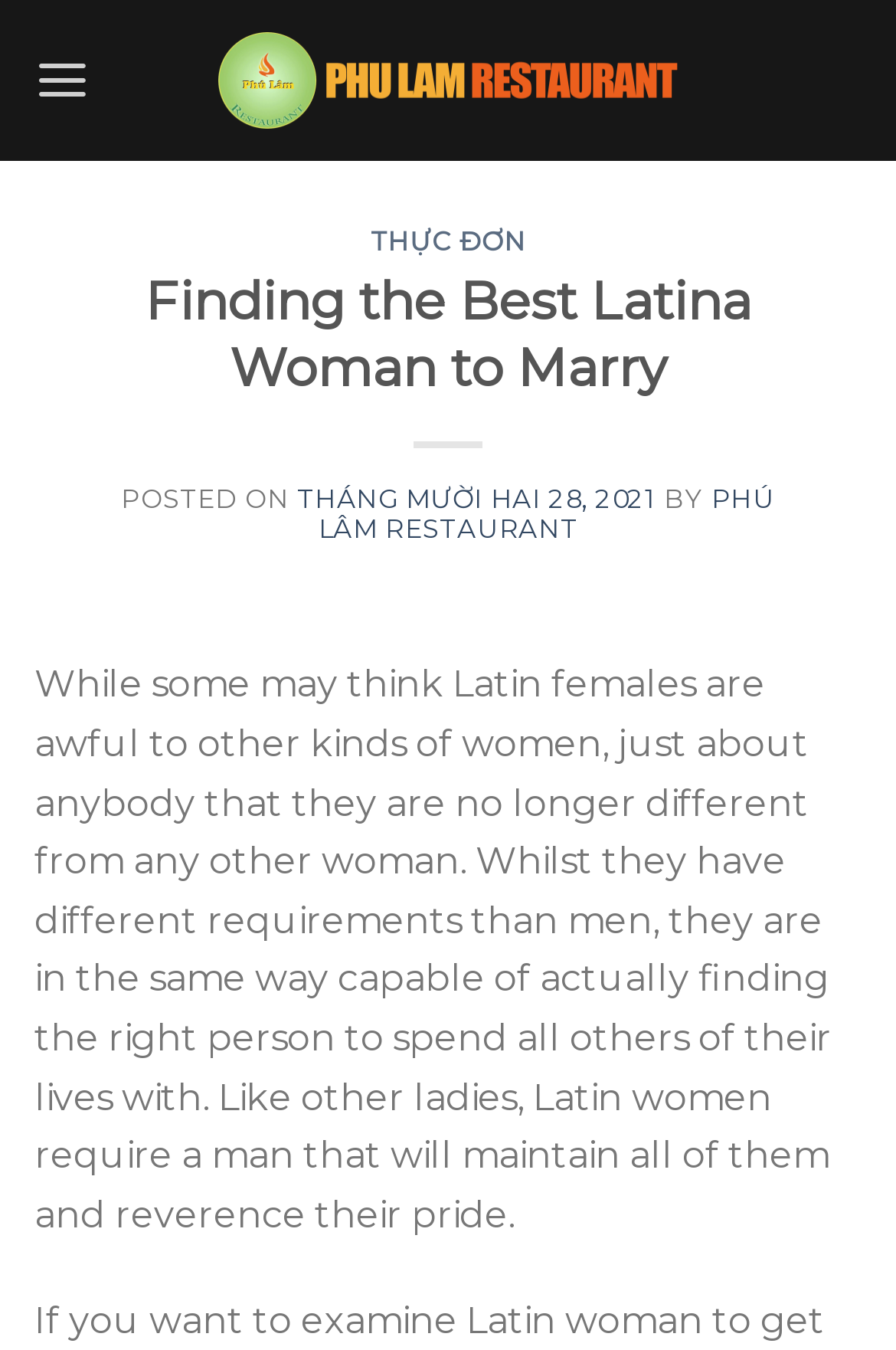Can you give a comprehensive explanation to the question given the content of the image?
What is the main topic of the article?

The main topic of the article can be found in the heading section, which is 'Finding the Best Latina Woman to Marry'. This heading is located below the menu section and above the article content.